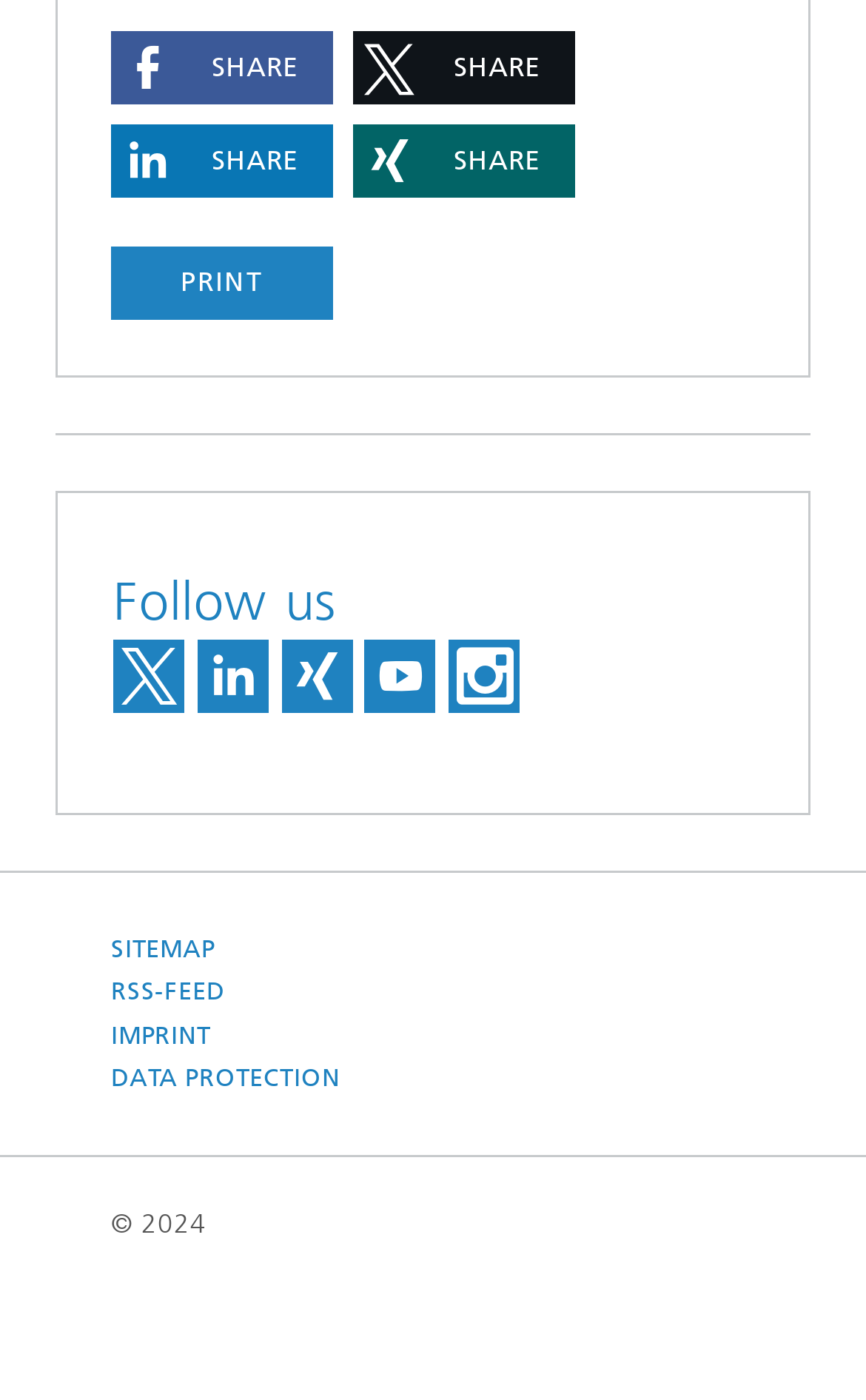Locate the bounding box coordinates of the area that needs to be clicked to fulfill the following instruction: "Follow us on LinkedIn". The coordinates should be in the format of four float numbers between 0 and 1, namely [left, top, right, bottom].

[0.128, 0.089, 0.385, 0.141]